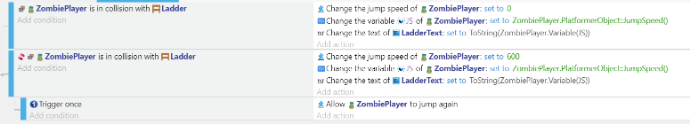Detail every significant feature and component of the image.

The image illustrates a coding solution related to a game mechanics scenario, specifically addressing the interaction between a zombie player character and a ladder. It depicts a set of conditional statements aimed at managing the jump speed of the zombie character when it is in collision with the ladder. 

The top section outlines conditions to check if the `ZombiePlayer` is colliding with the `Ladder`, allowing it to trigger specific actions. The highlighted actions include setting the jump speed of the `ZombiePlayer` to 0 when it is on the ladder, and subsequently to a higher value (600) upon leaving the ladder. This mechanism ensures that the character behaves realistically by only allowing a jump when not grounded on the ladder.

This setup not only enhances gameplay dynamics but also provides a systematic approach for game developers, especially useful for managing character behaviors in platformer games. The visual presentation suggests a clear and organized framework for implementing these mechanics effectively in game development environments.